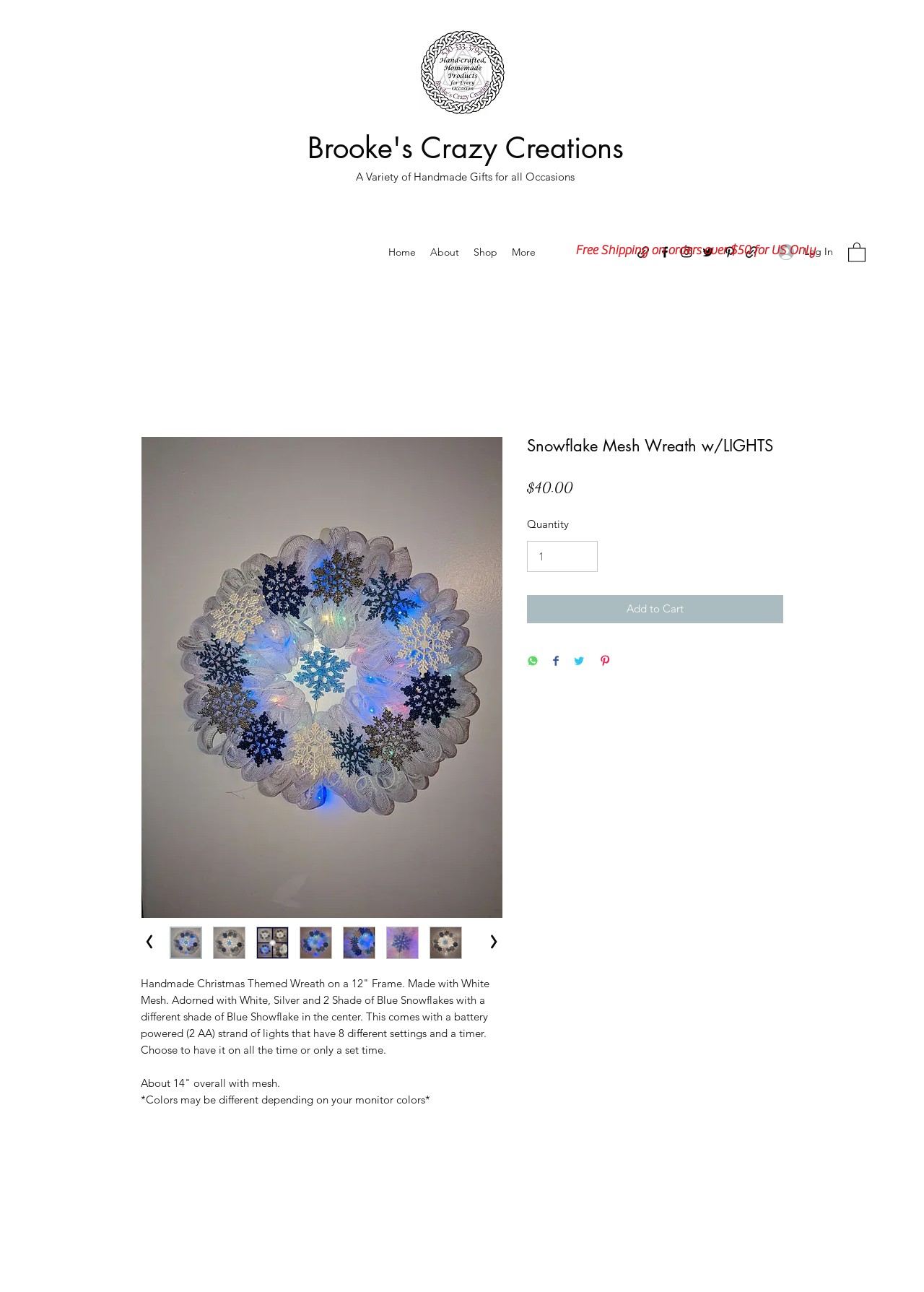Analyze the image and give a detailed response to the question:
What is the minimum quantity that can be added to cart?

I determined the minimum quantity that can be added to cart by looking at the spinbutton element with the valuemin attribute set to 1, which indicates that the minimum quantity is 1.